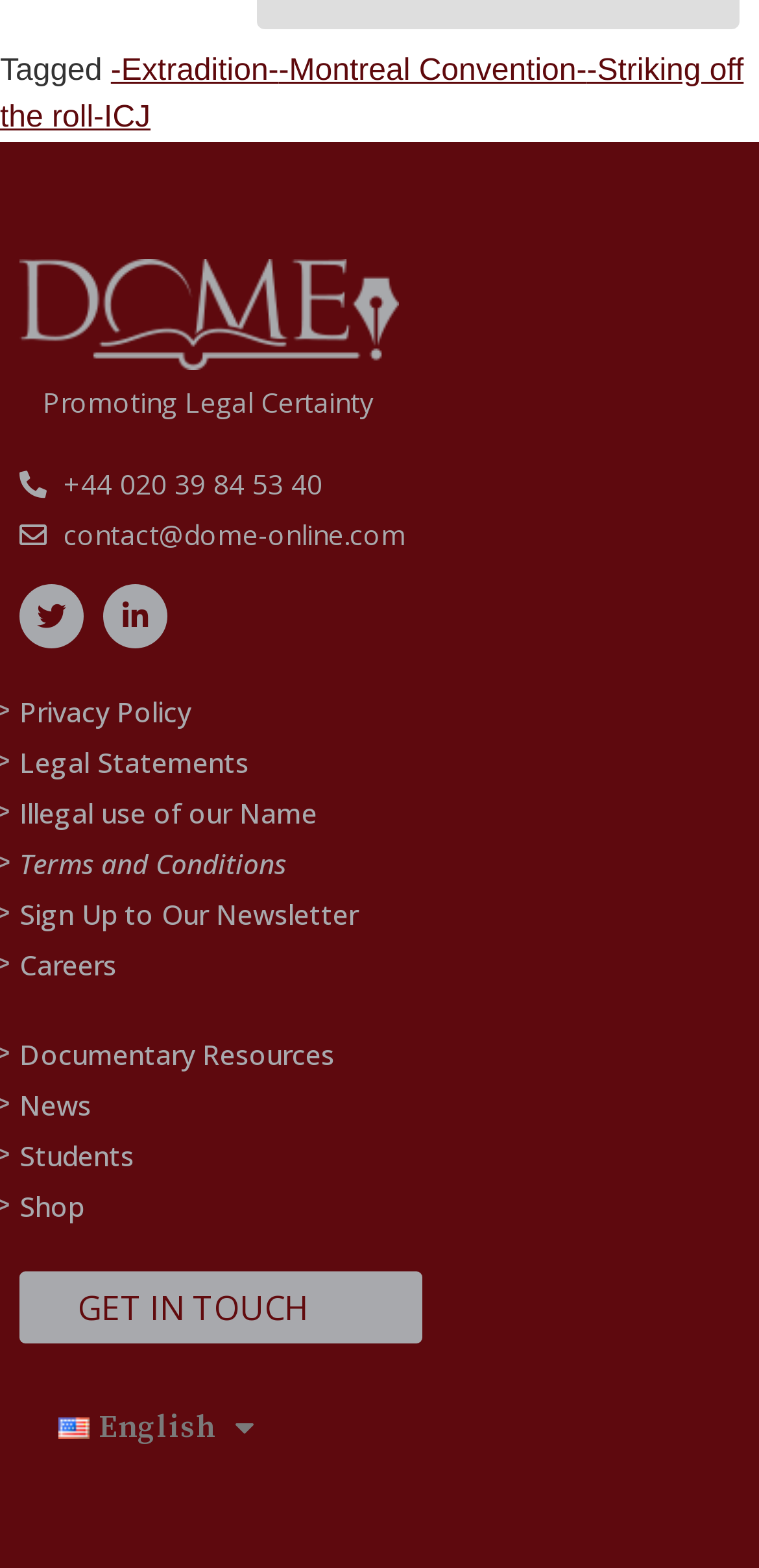Please pinpoint the bounding box coordinates for the region I should click to adhere to this instruction: "Visit Twitter page".

[0.026, 0.373, 0.11, 0.414]